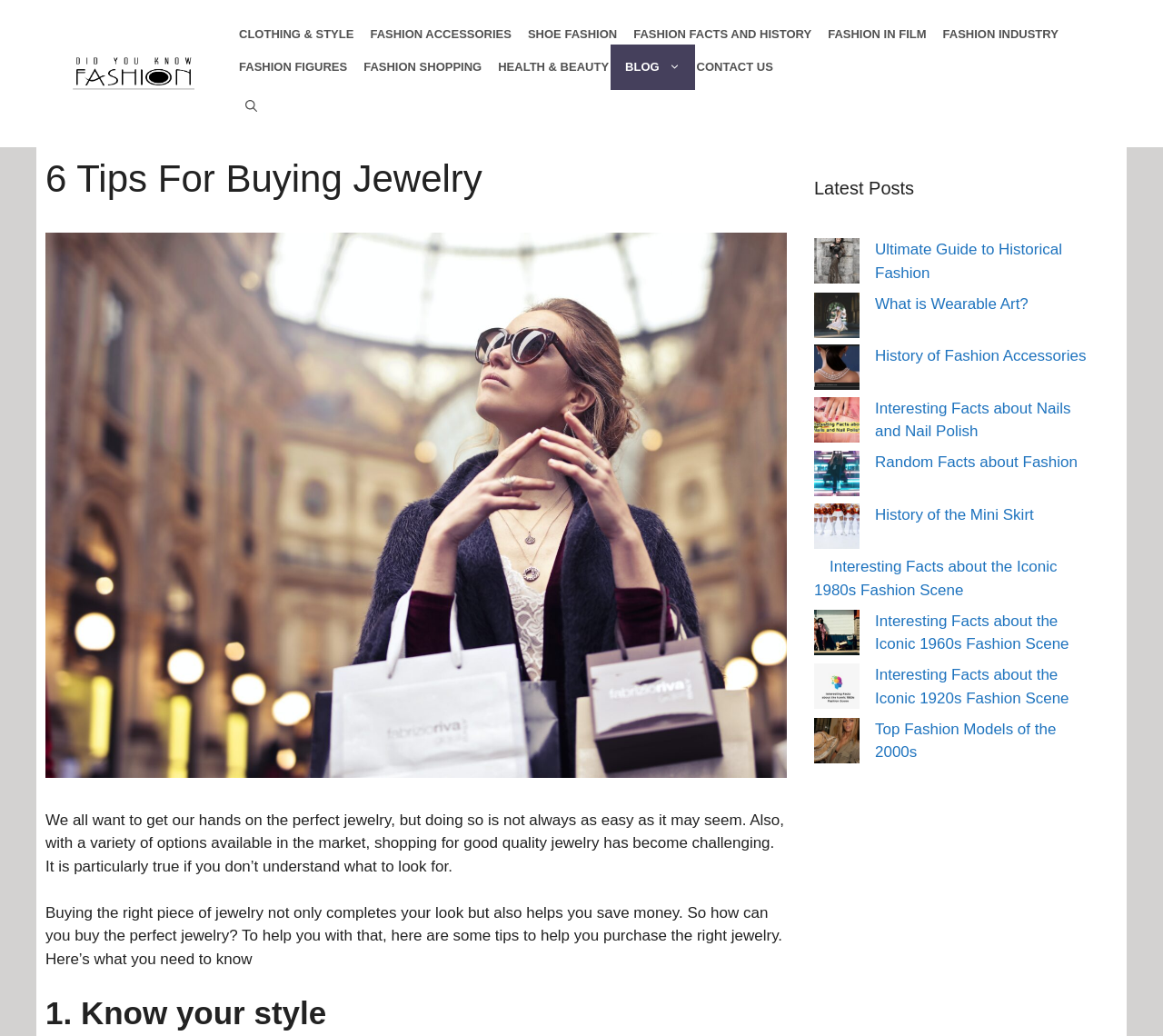What is the principal heading displayed on the webpage?

6 Tips For Buying Jewelry